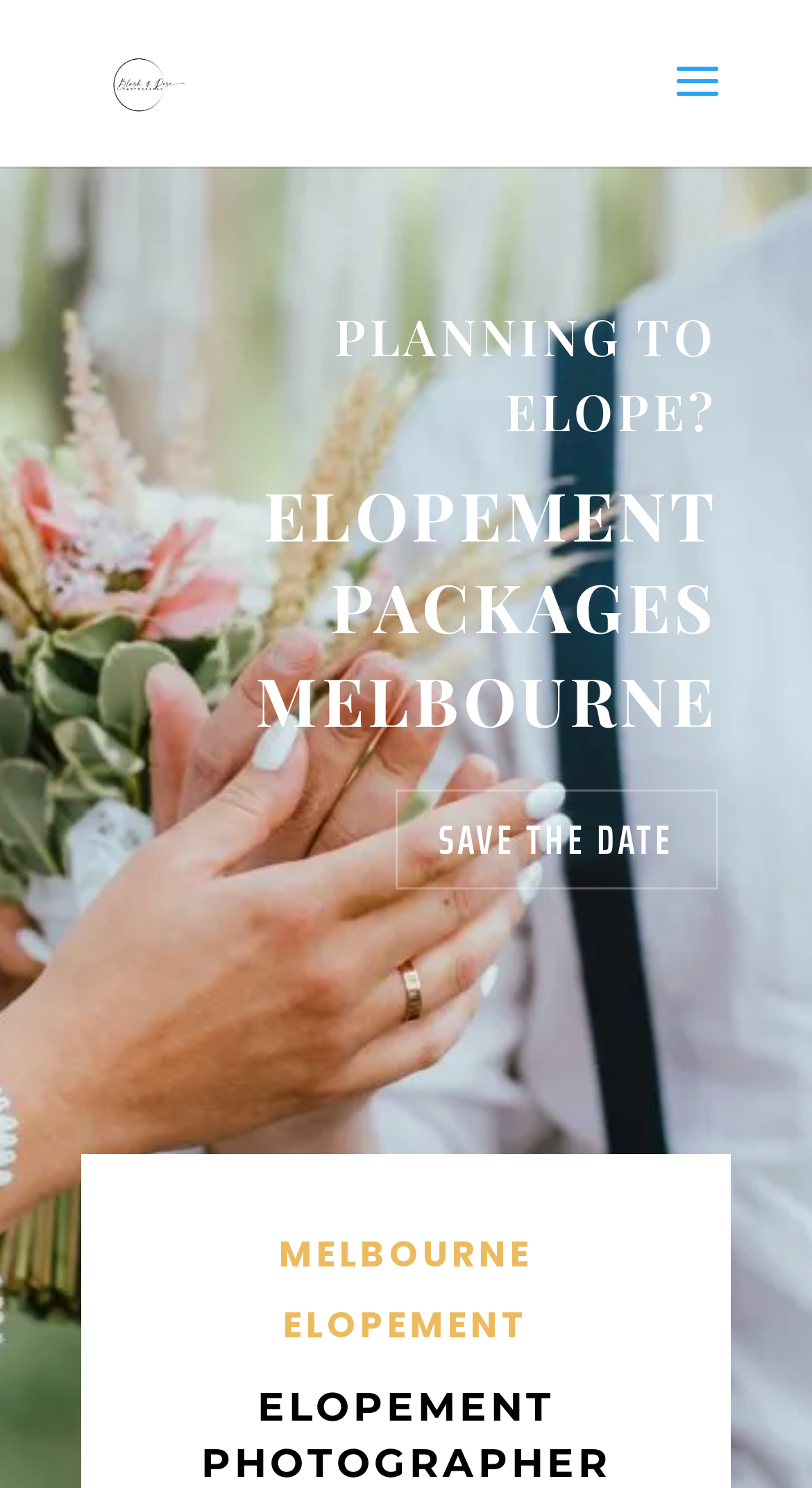Using the description "SAVE THE DATE", locate and provide the bounding box of the UI element.

[0.487, 0.53, 0.884, 0.598]